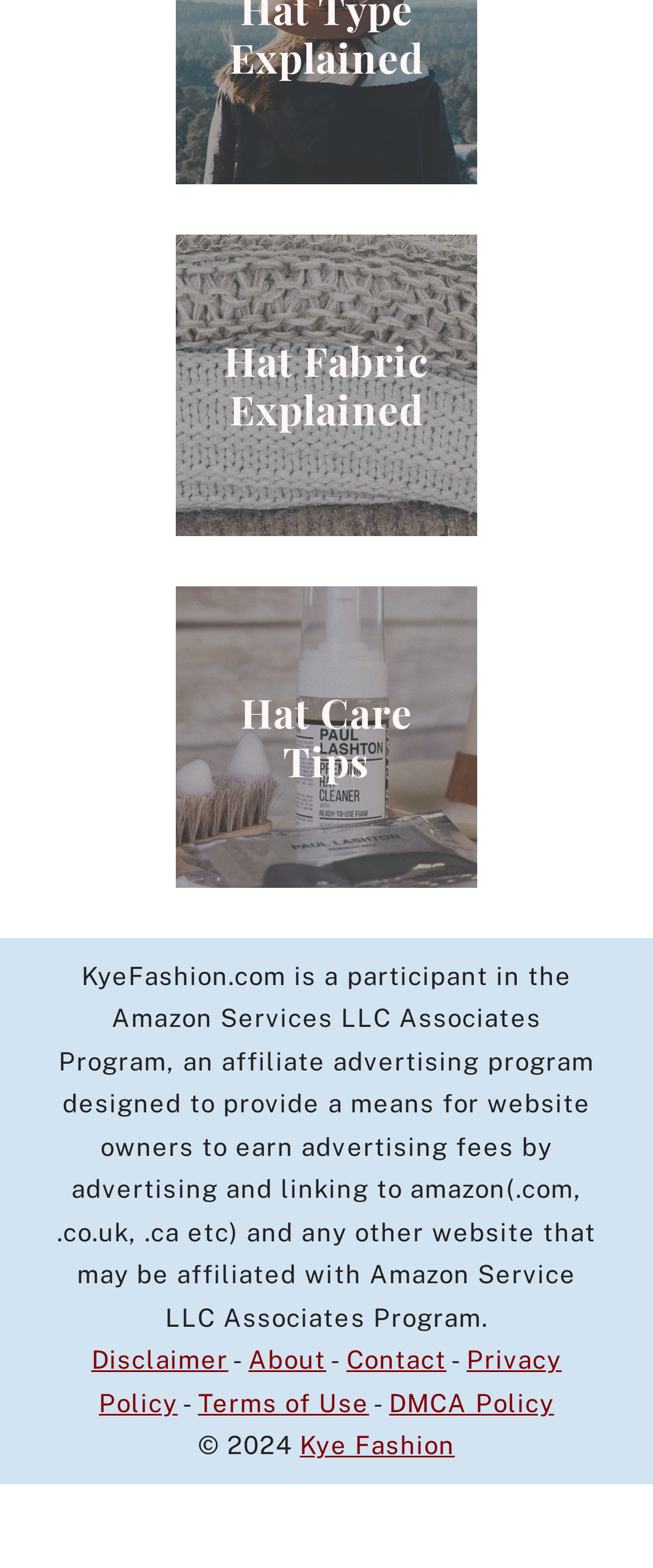Please provide a detailed answer to the question below by examining the image:
What is the name of the website?

The website's name can be found at the bottom of the webpage, where it says '© 2024 Kye Fashion'.